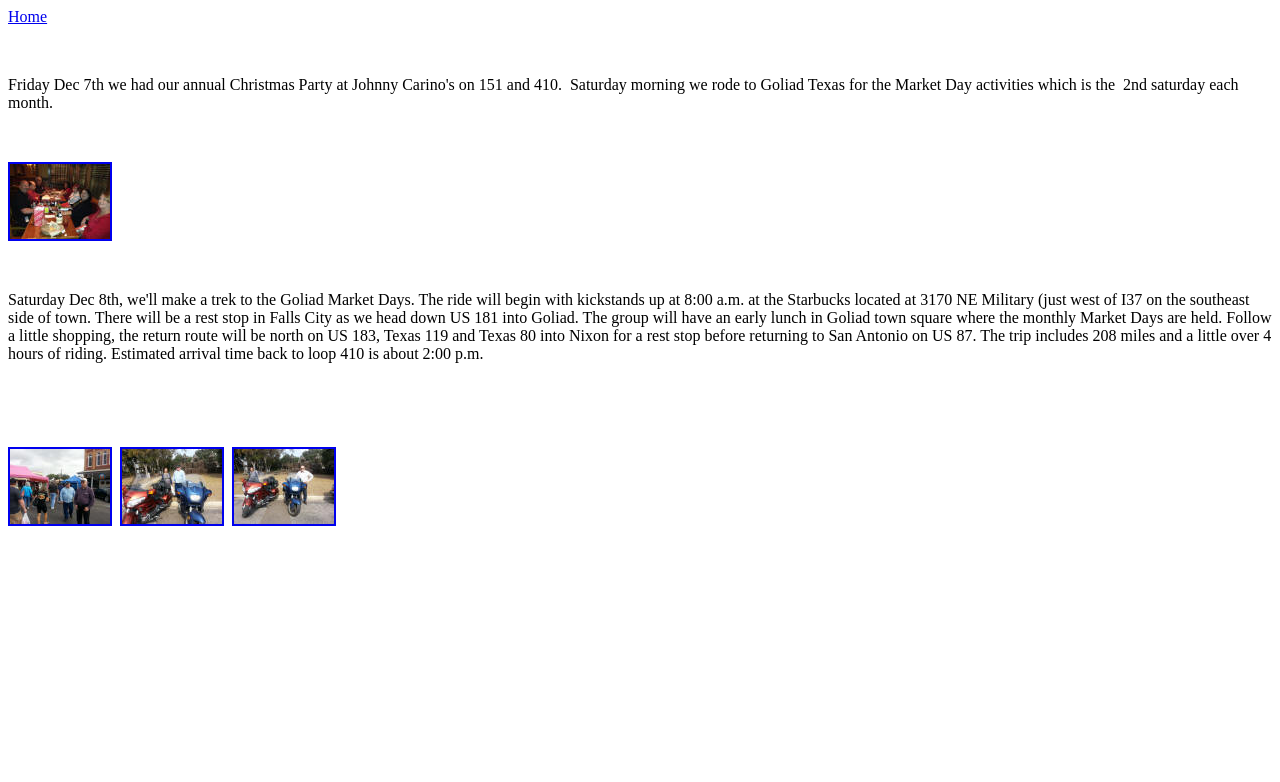Give a detailed account of the webpage's layout and content.

The webpage is titled "welfare ride" and features a navigation menu at the top left corner with a "Home" link. To the right of the "Home" link, there is a small non-descriptive text element. Below the navigation menu, there are four identical links, each containing an image, arranged horizontally from left to right. The links are evenly spaced and take up most of the width of the page. There is a small gap between each link, filled with a non-descriptive text element. The images within the links are likely icons or logos, but their contents are not specified.